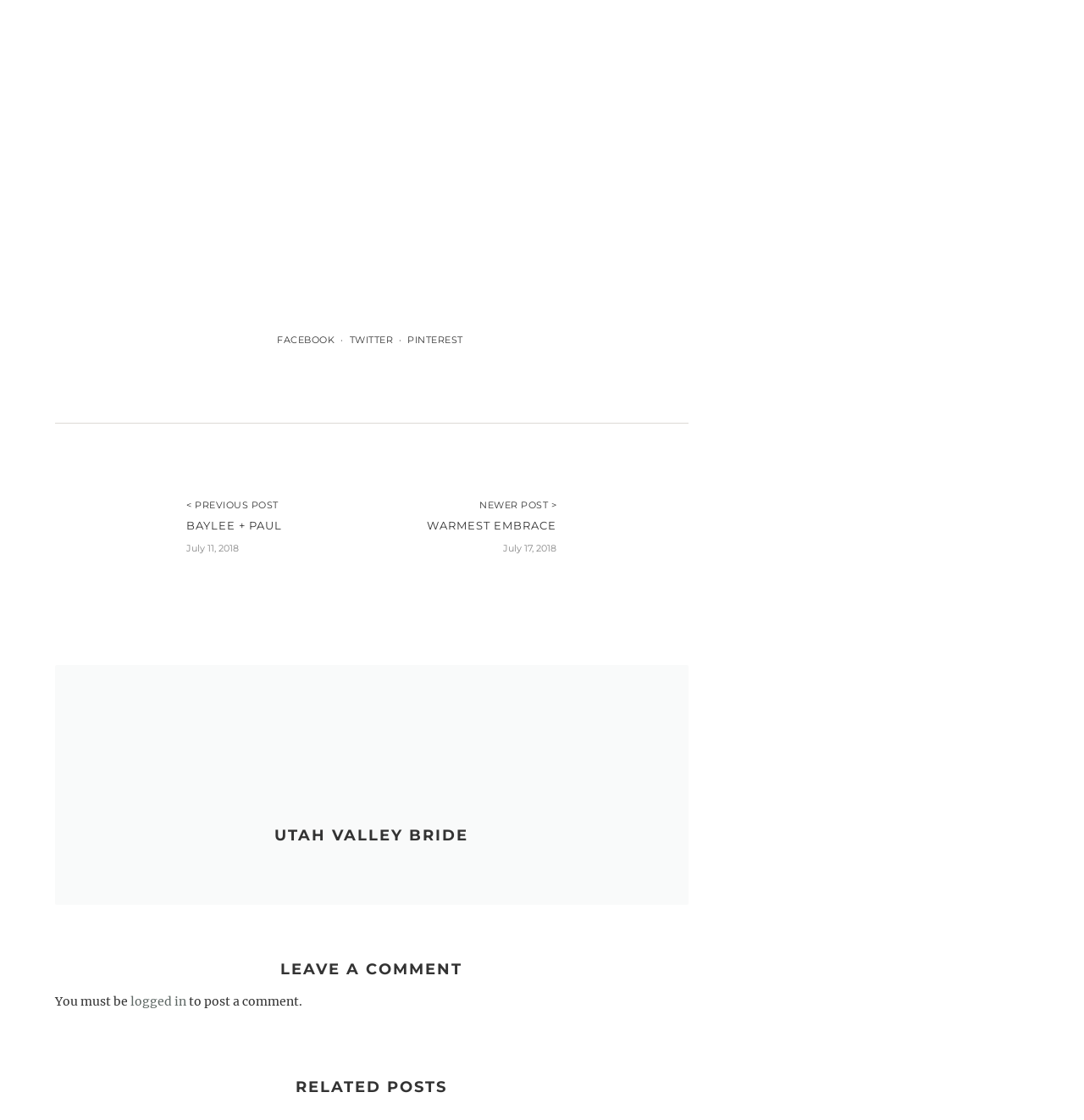Answer this question in one word or a short phrase: What is the title of the blog?

UTAH VALLEY BRIDE